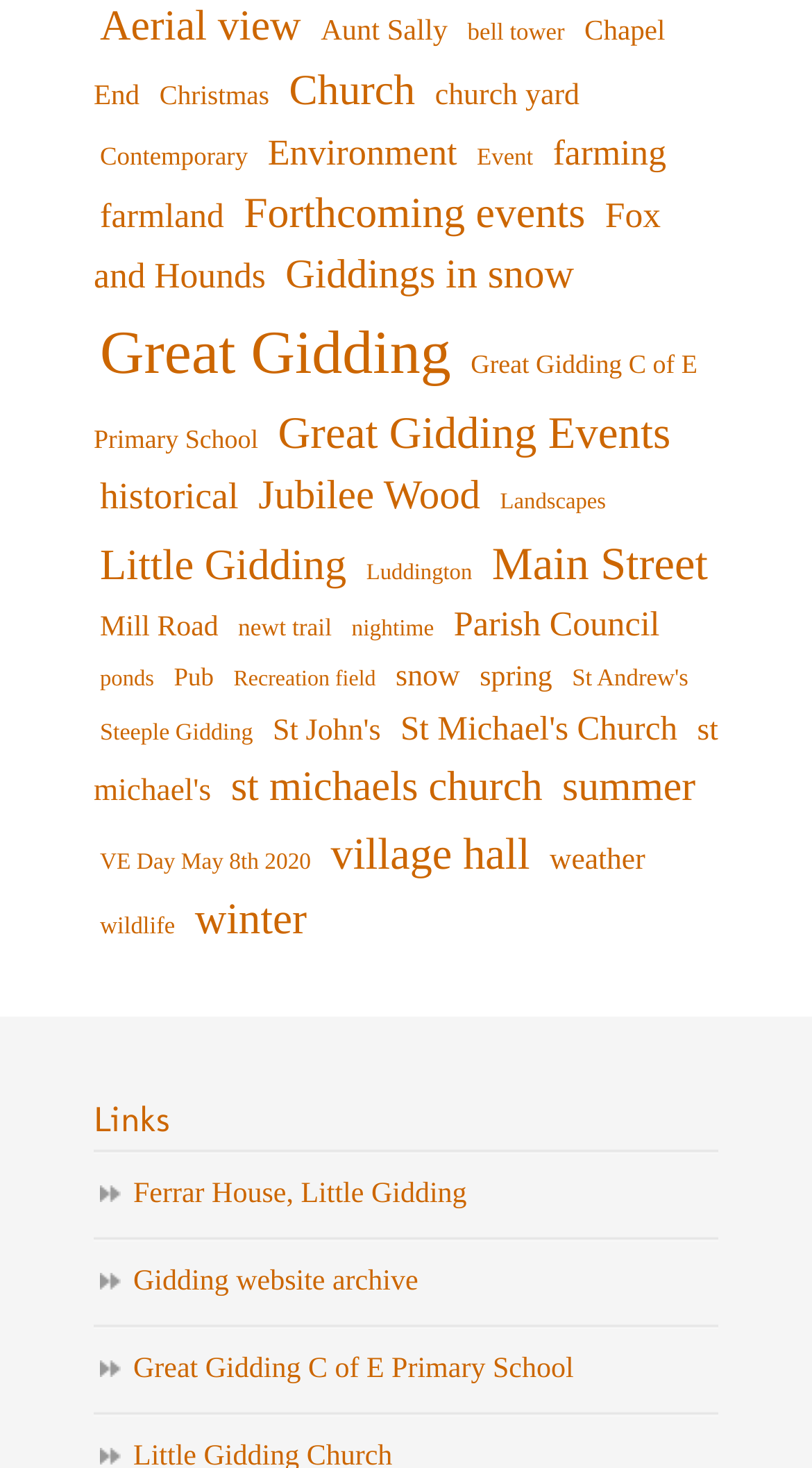From the element description: "VE Day May 8th 2020", extract the bounding box coordinates of the UI element. The coordinates should be expressed as four float numbers between 0 and 1, in the order [left, top, right, bottom].

[0.115, 0.575, 0.391, 0.601]